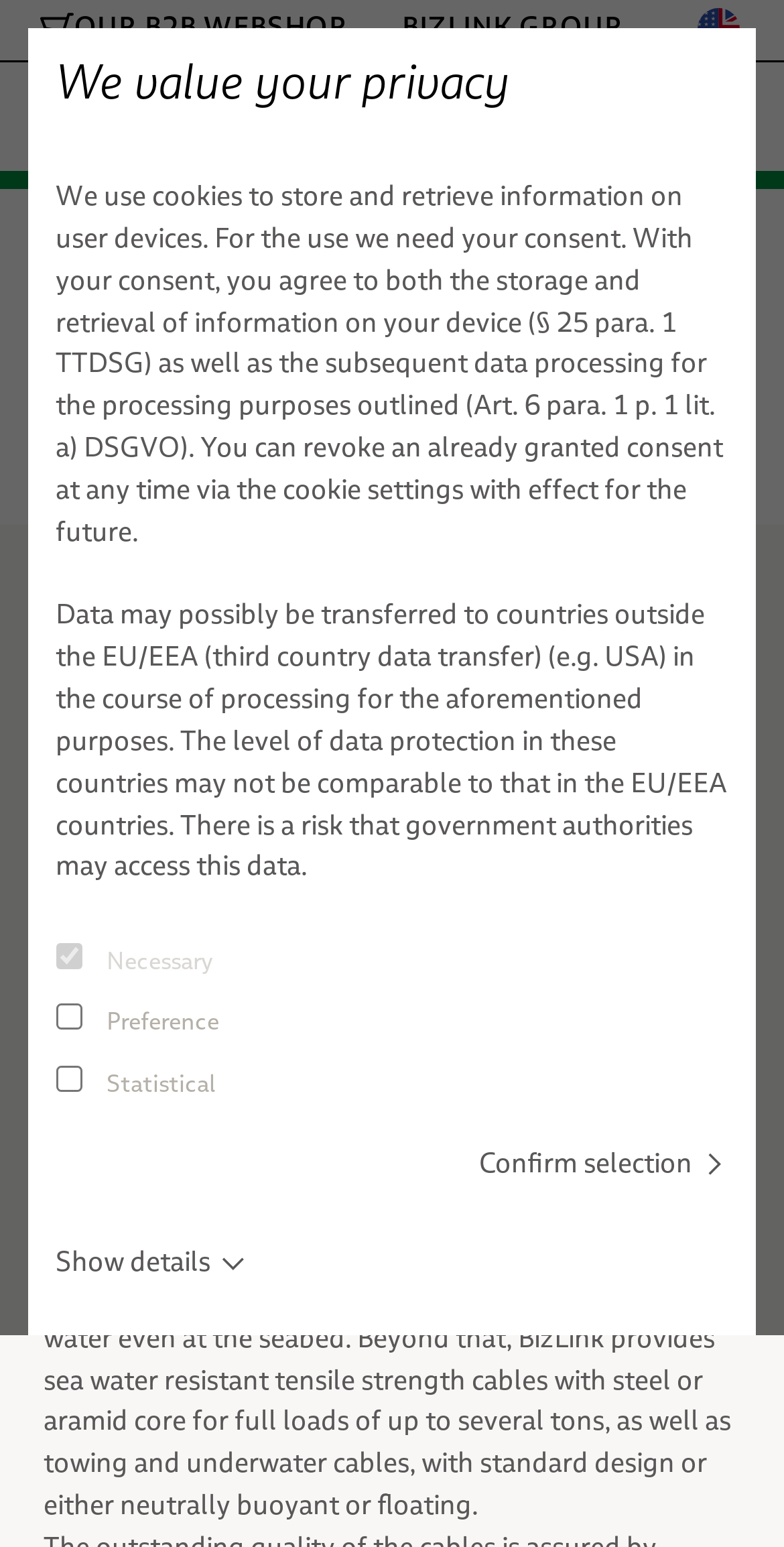Find the coordinates for the bounding box of the element with this description: "BizLink NavalLine® Military cables".

[0.067, 0.785, 0.933, 0.835]